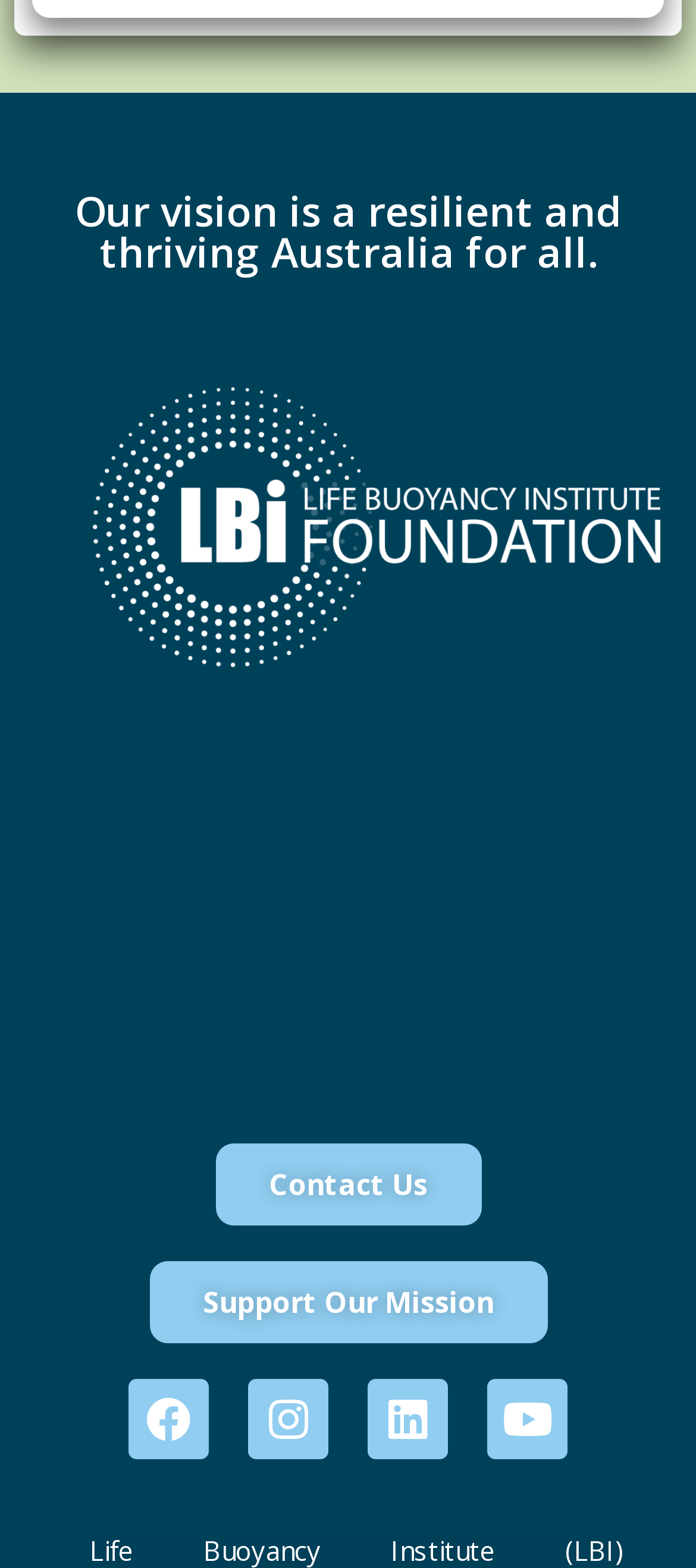Calculate the bounding box coordinates for the UI element based on the following description: "Linkedin". Ensure the coordinates are four float numbers between 0 and 1, i.e., [left, top, right, bottom].

[0.528, 0.879, 0.644, 0.93]